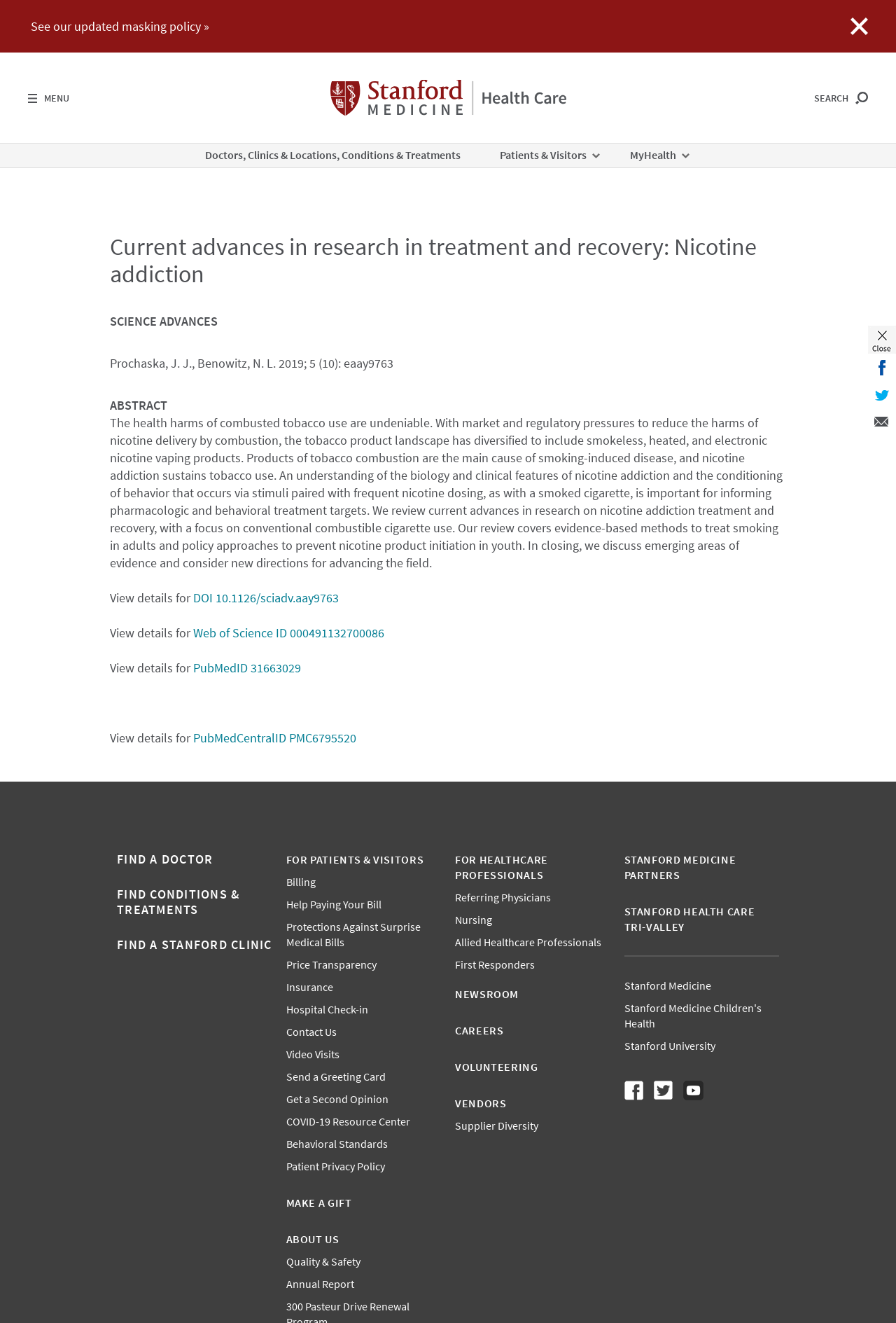Bounding box coordinates should be provided in the format (top-left x, top-left y, bottom-right x, bottom-right y) with all values between 0 and 1. Identify the bounding box for this UI element: Protections Against Surprise Medical Bills

[0.319, 0.695, 0.469, 0.717]